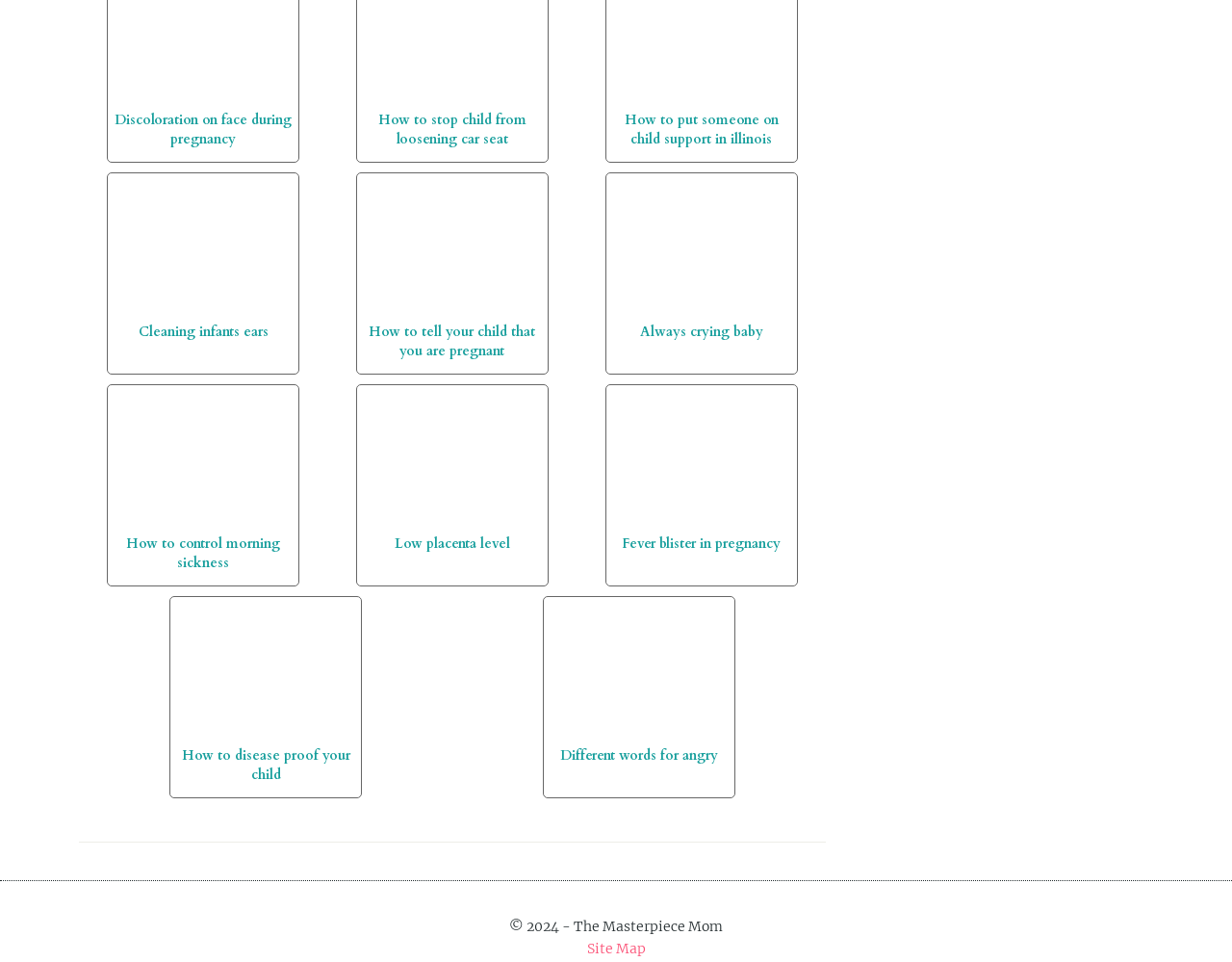Please provide the bounding box coordinates for the element that needs to be clicked to perform the instruction: "Discover how to disease proof your child". The coordinates must consist of four float numbers between 0 and 1, formatted as [left, top, right, bottom].

[0.142, 0.626, 0.289, 0.814]